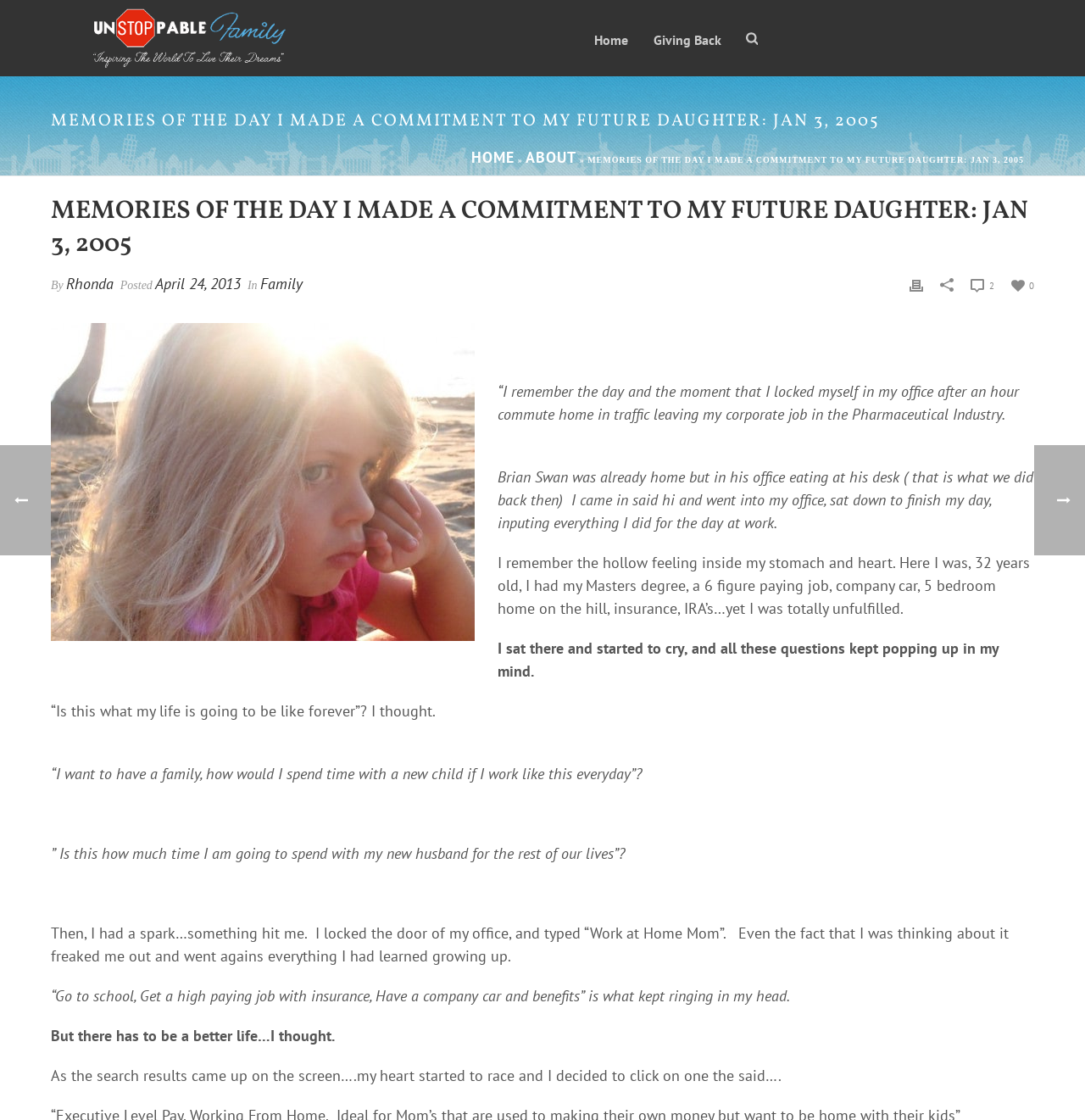Identify and extract the main heading from the webpage.

MEMORIES OF THE DAY I MADE A COMMITMENT TO MY FUTURE DAUGHTER: JAN 3, 2005